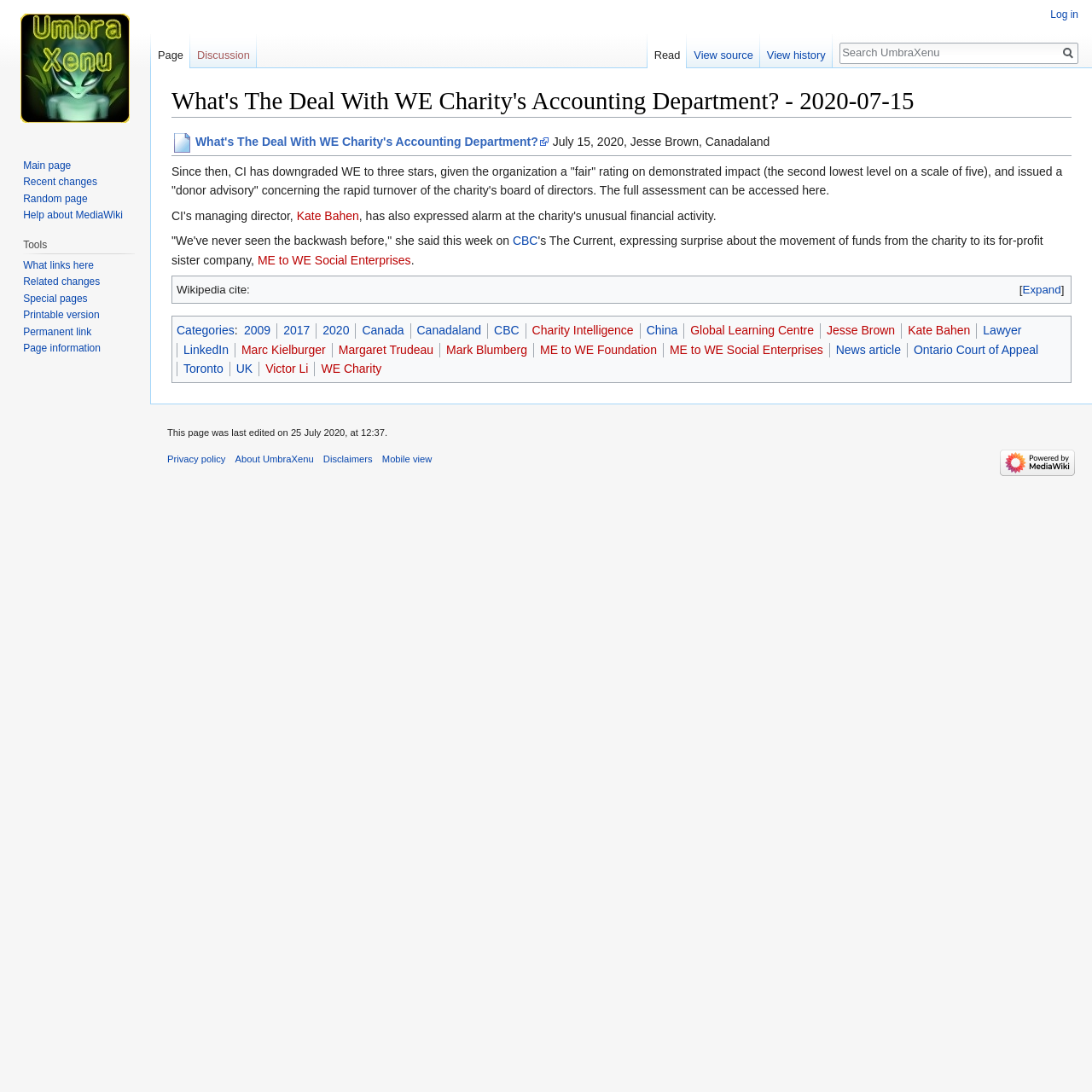Refer to the screenshot and answer the following question in detail:
What is the date when the page was last edited?

The answer can be found at the bottom of the page, in the section that says 'This page was last edited on...'.